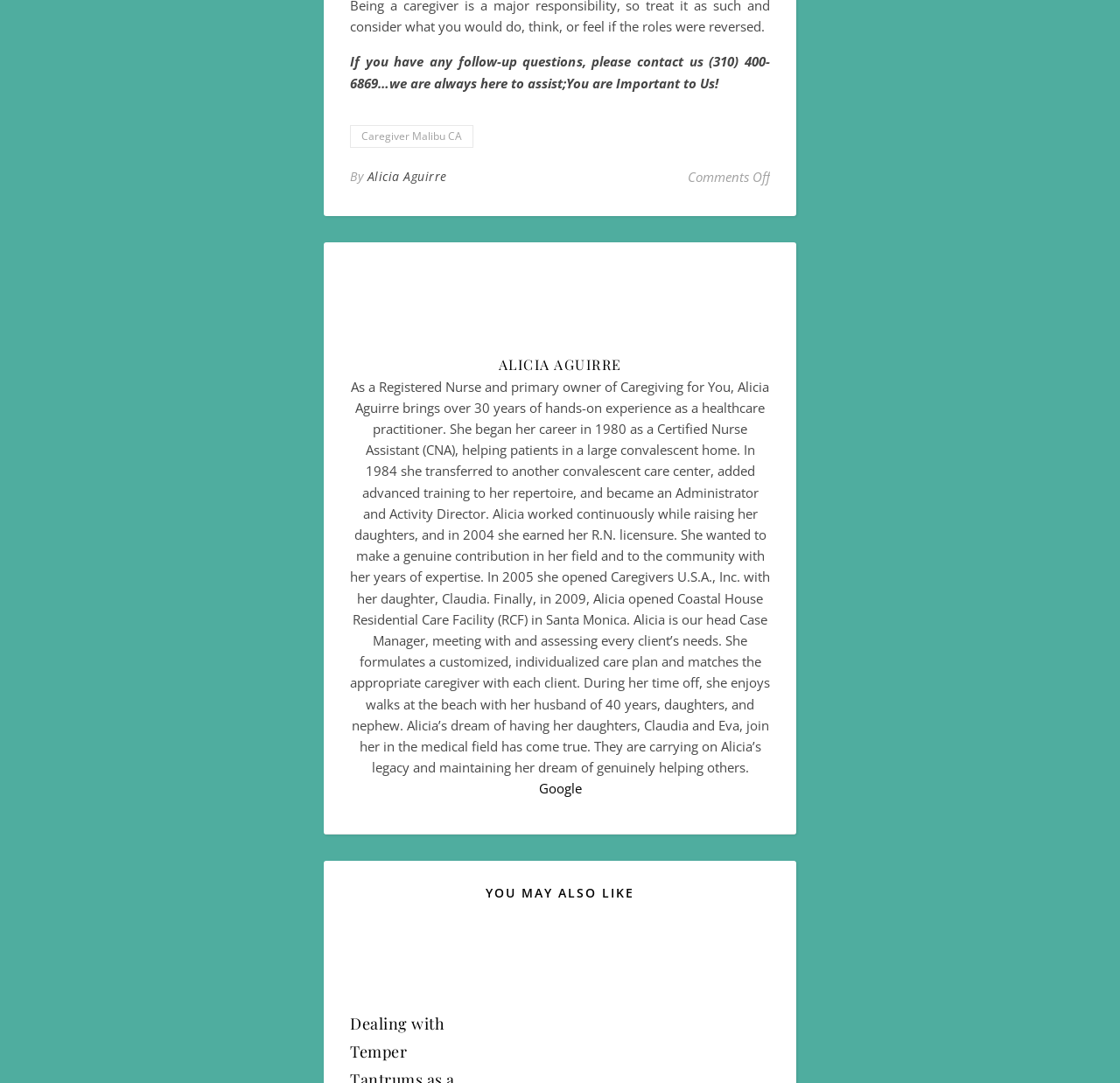What is the contact number provided for follow-up questions? Please answer the question using a single word or phrase based on the image.

(310) 400-6869